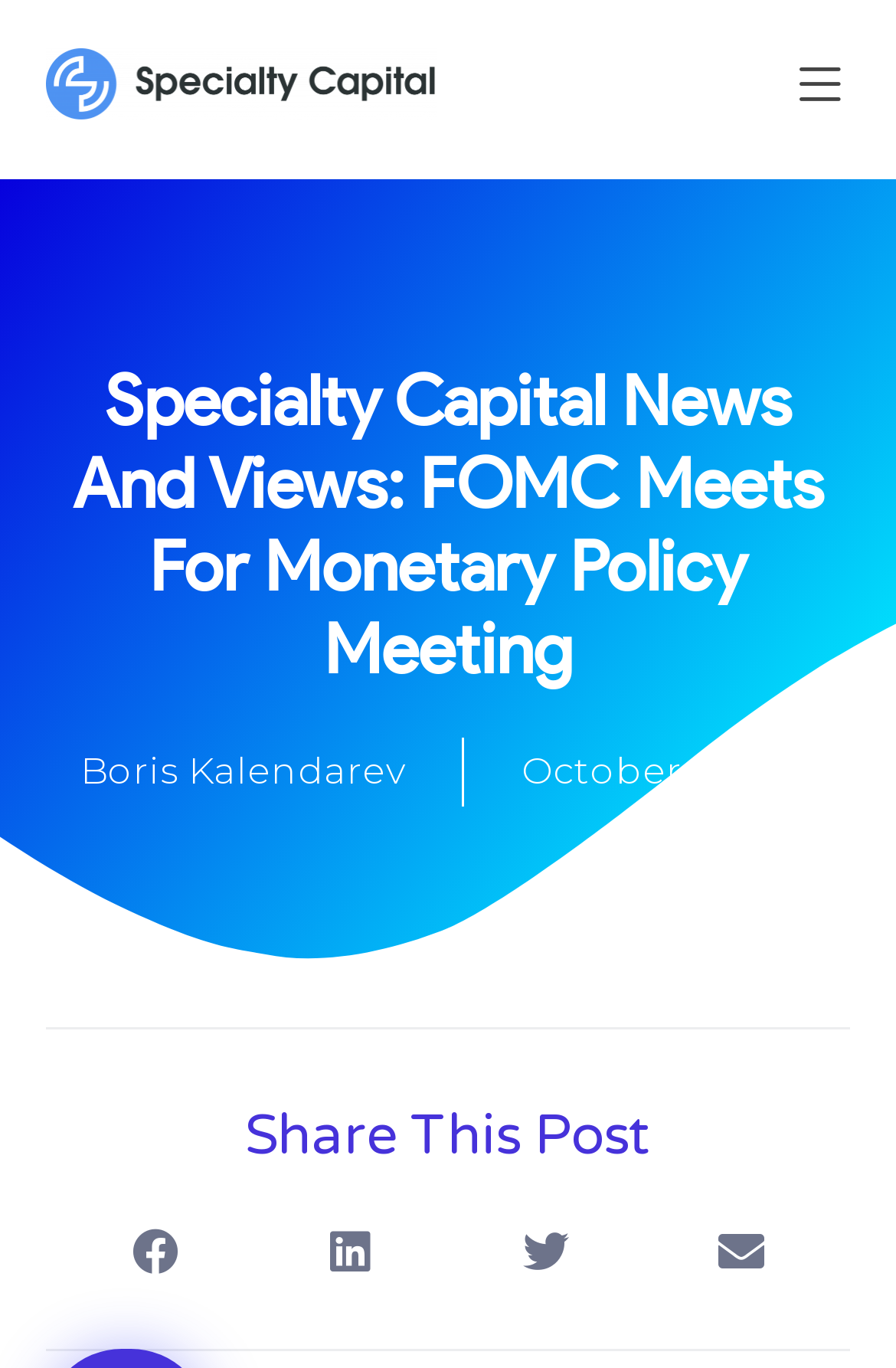Identify and provide the title of the webpage.

Specialty Capital News And Views: FOMC Meets For Monetary Policy Meeting